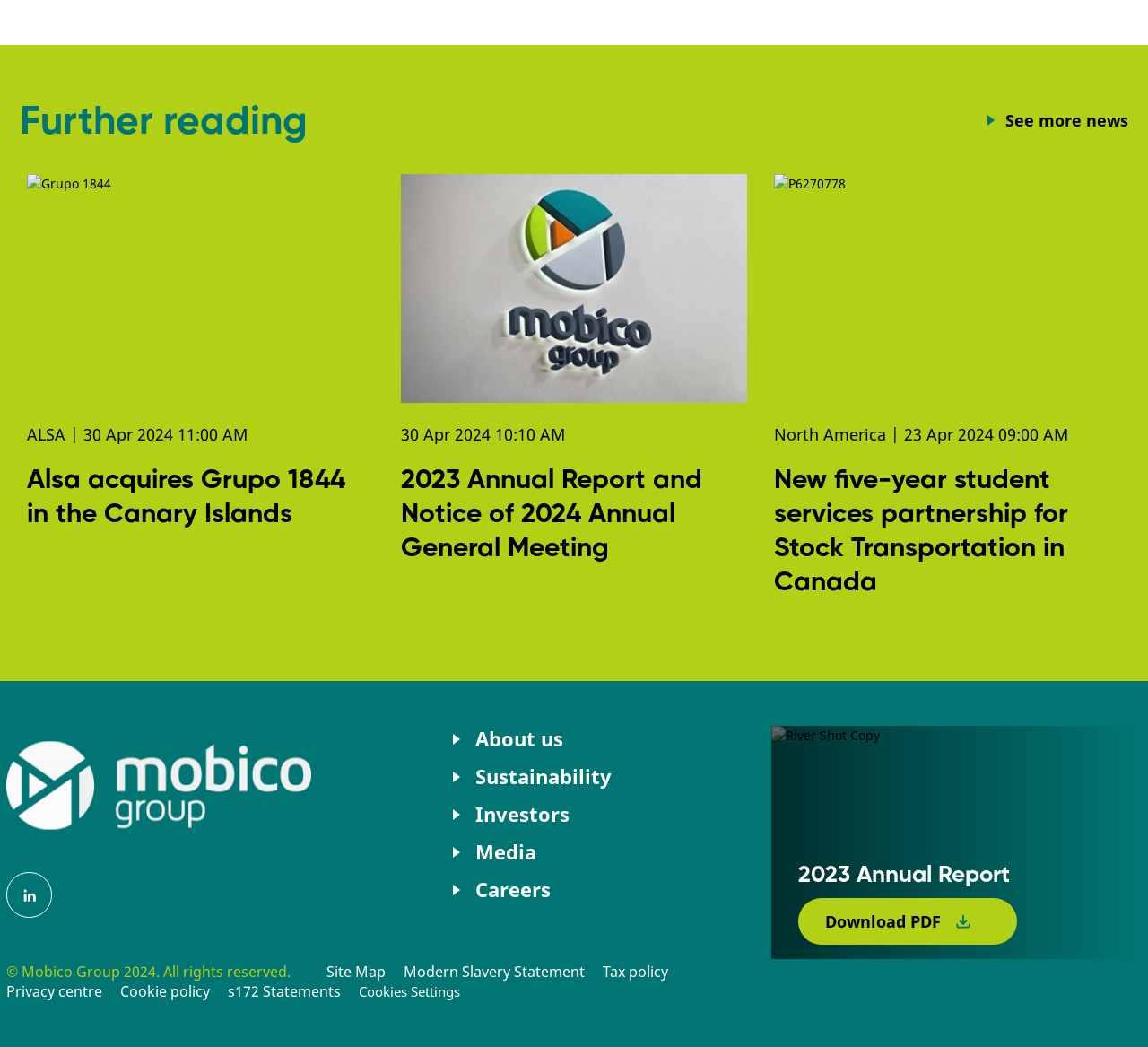Given the element description, predict the bounding box coordinates in the format (top-left x, top-left y, bottom-right x, bottom-right y). Make sure all values are between 0 and 1. Here is the element description: Modern Slavery Statement

[0.352, 0.918, 0.509, 0.937]